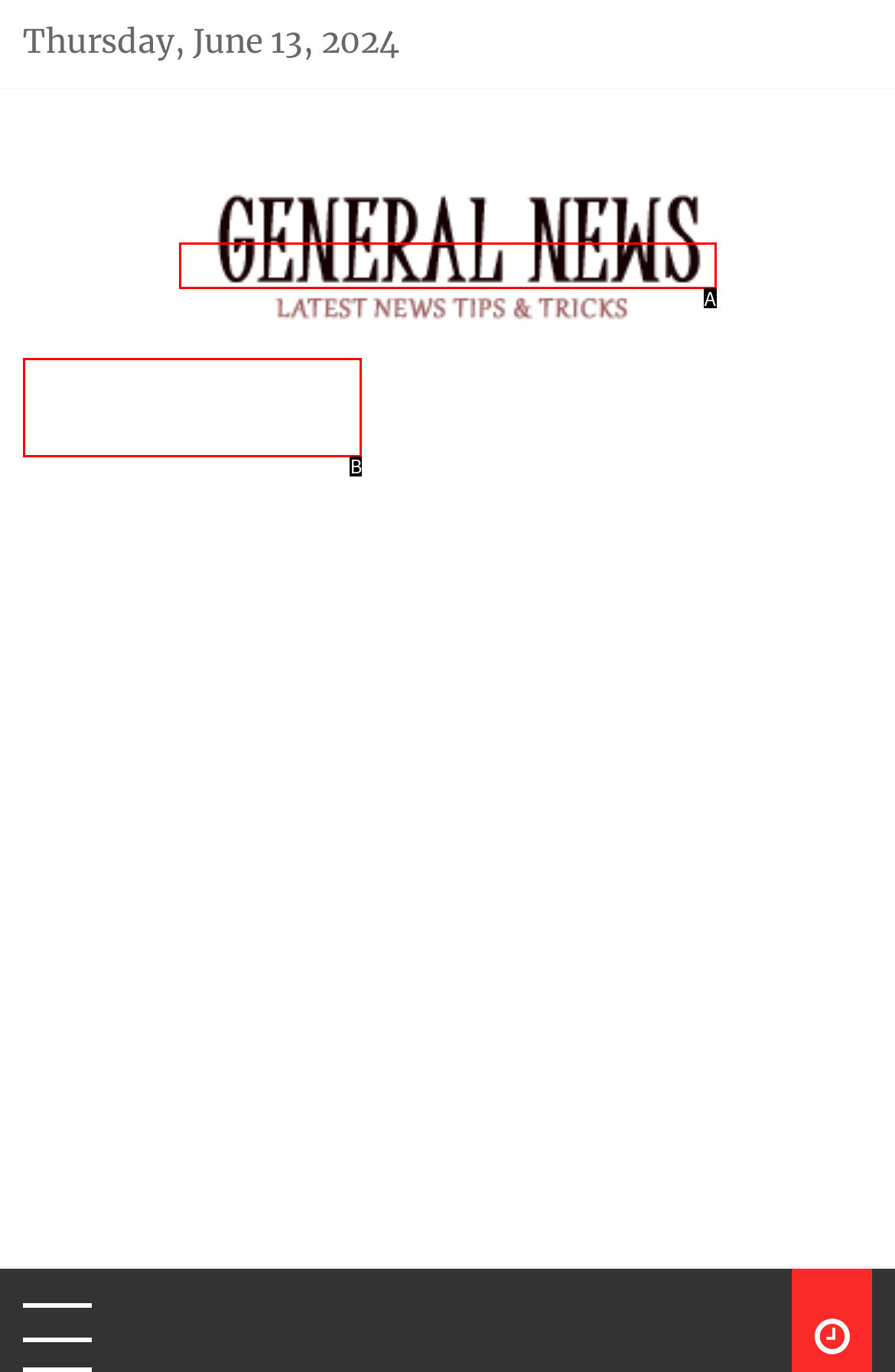Which option corresponds to the following element description: parent_node: General News?
Please provide the letter of the correct choice.

A